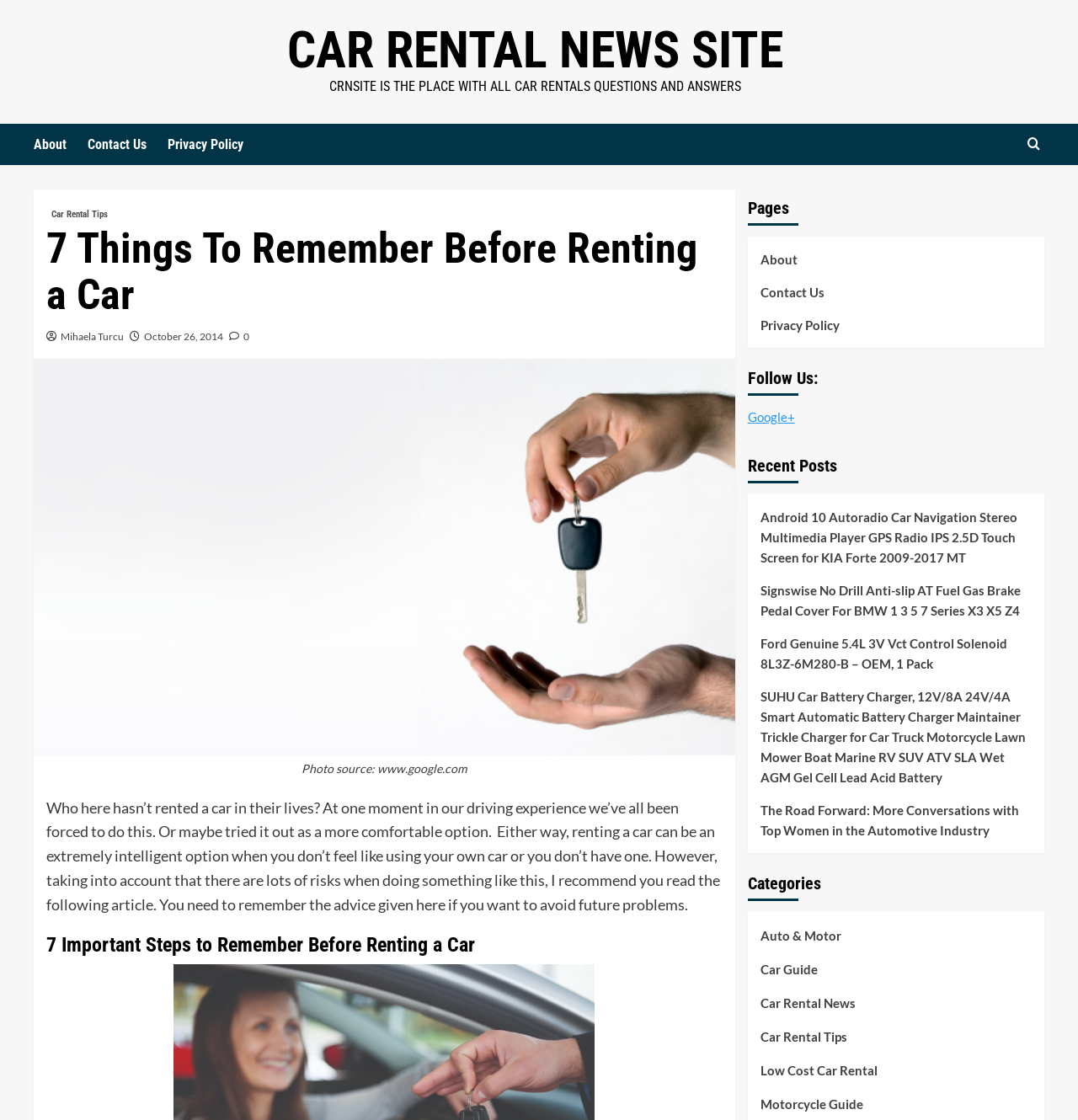Please find and generate the text of the main header of the webpage.

7 Things To Remember Before Renting a Car